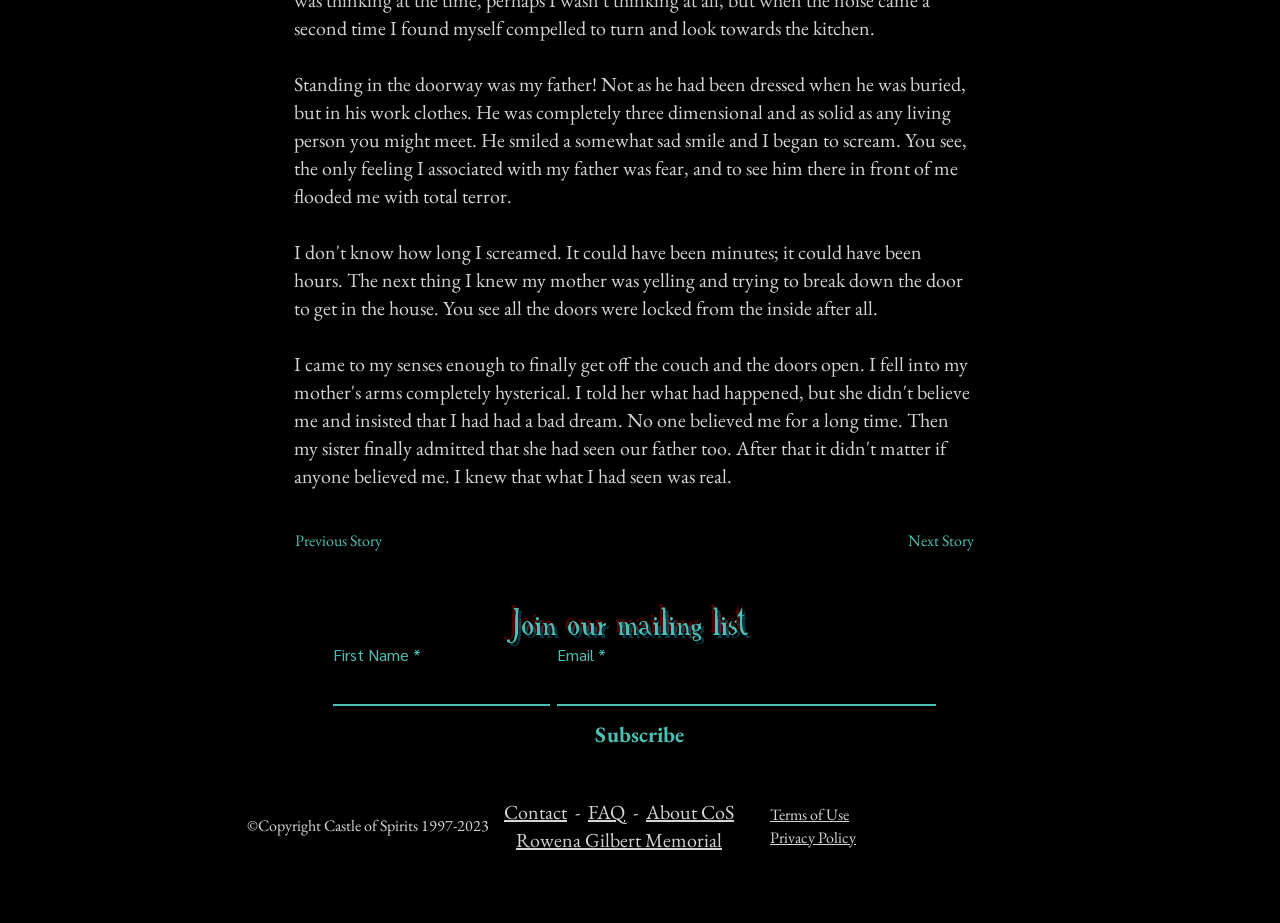Please identify the bounding box coordinates of the element I should click to complete this instruction: 'Open the Youtube channel'. The coordinates should be given as four float numbers between 0 and 1, like this: [left, top, right, bottom].

[0.699, 0.875, 0.73, 0.917]